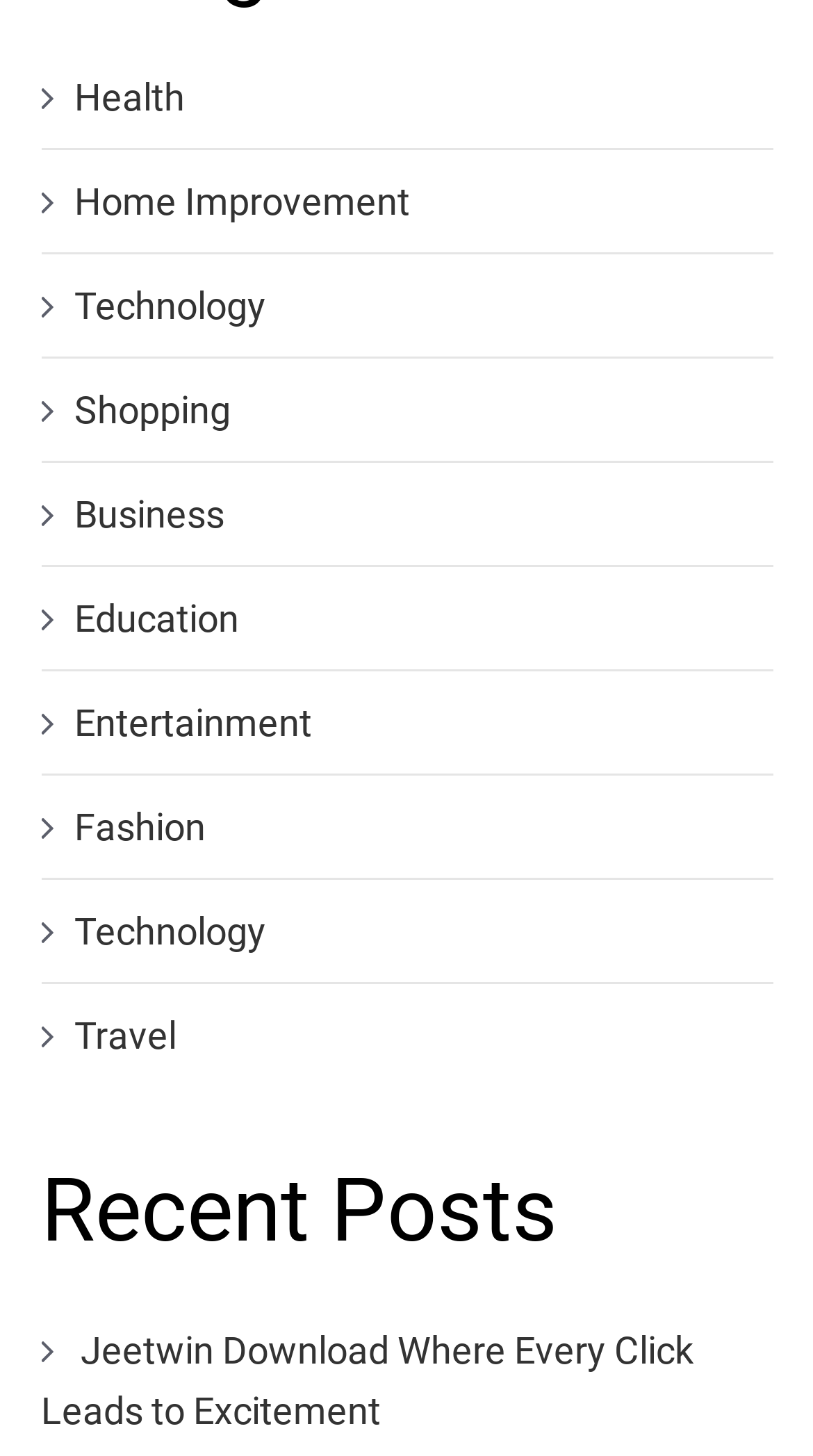How many categories are listed?
Please answer the question with a detailed response using the information from the screenshot.

There are 10 categories listed, which are 'Health', 'Home Improvement', 'Technology', 'Shopping', 'Business', 'Education', 'Entertainment', 'Fashion', 'Technology', and 'Travel'. These categories are link elements located at the top of the webpage with distinct bounding boxes.